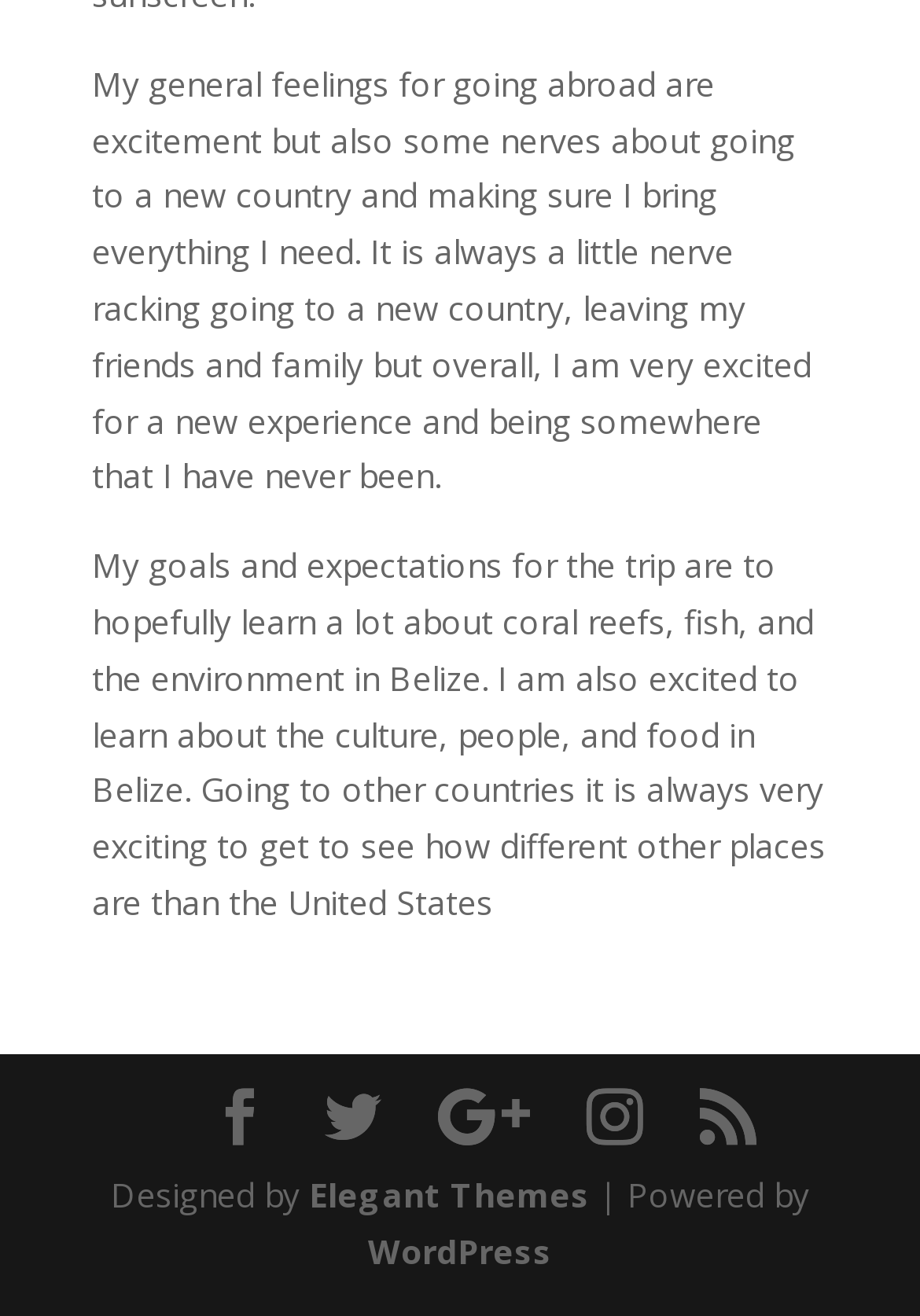How many social media links are there?
Refer to the image and provide a one-word or short phrase answer.

5